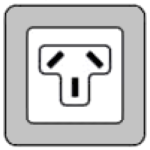Offer a detailed narrative of what is shown in the image.

The image depicts a Type I electrical outlet, commonly used in Australia and New Zealand. This white outlet features two flat pins positioned at an angle and a third grounding pin in the center. Travelers to Nauru should note that this outlet type is standard in the region, and any devices that require electrical input will need to accommodate this design. It is advisable for visitors to carry a travel adapter for convenience, ensuring compatibility with their electronics. The voltage in Nauru is also different from North America, so a transformer may be necessary for safe usage.